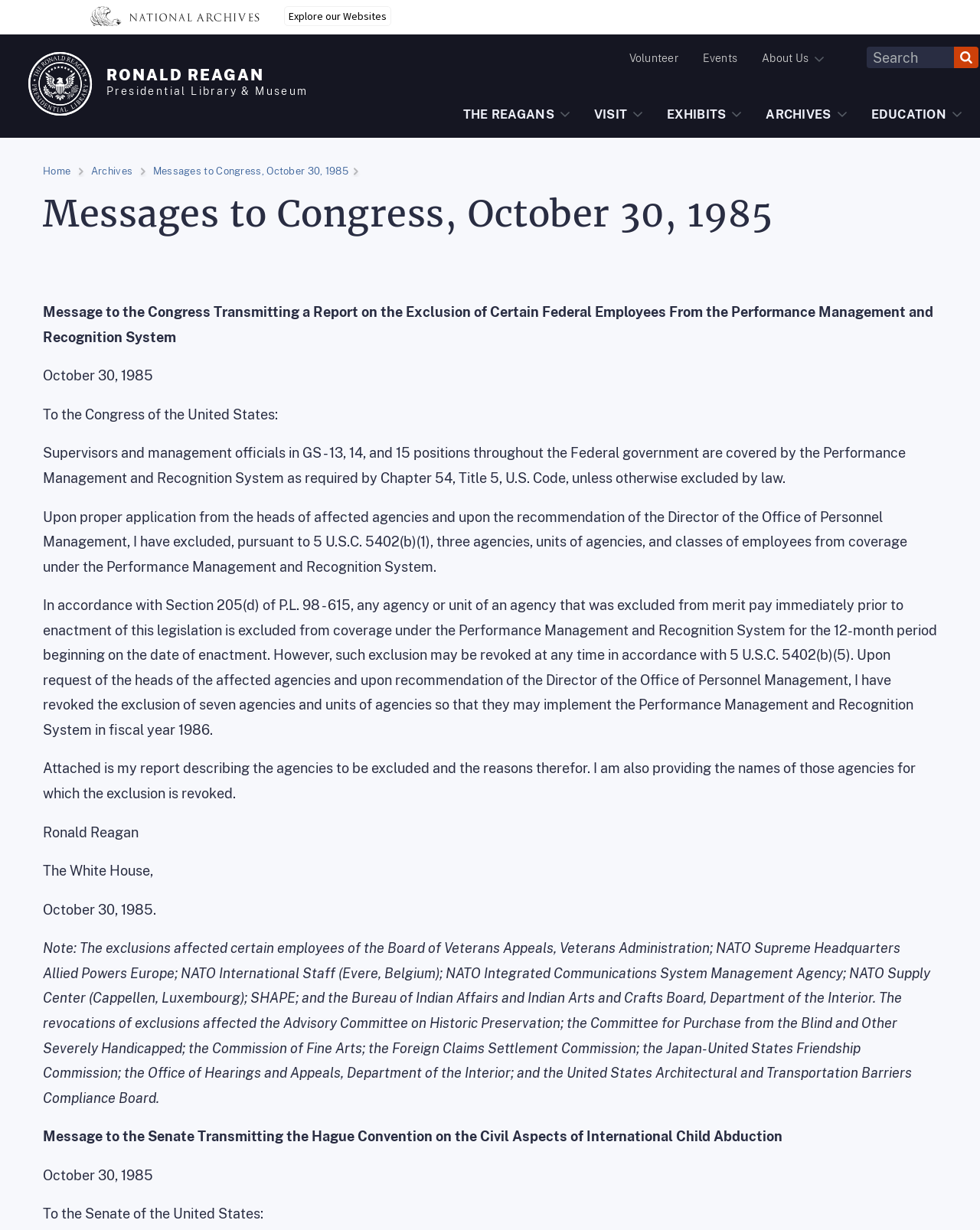What is the title of the first message to Congress?
Examine the image and give a concise answer in one word or a short phrase.

Message to the Congress Transmitting a Report on the Exclusion of Certain Federal Employees From the Performance Management and Recognition System